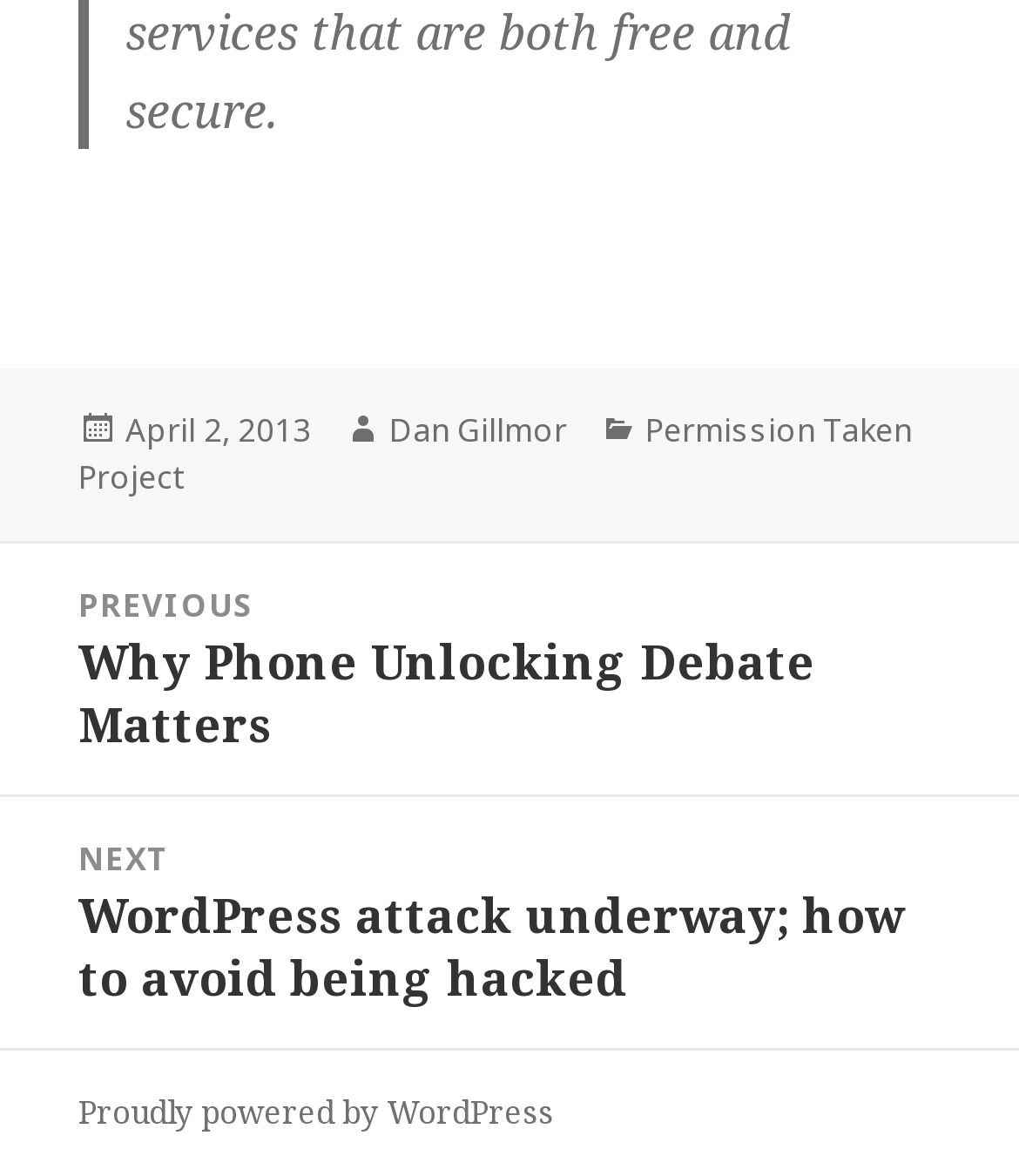What is the title of the previous post?
Can you give a detailed and elaborate answer to the question?

I found the title of the previous post by looking at the post navigation section, where it says 'Previous post:' followed by the title 'Why Phone Unlocking Debate Matters'.